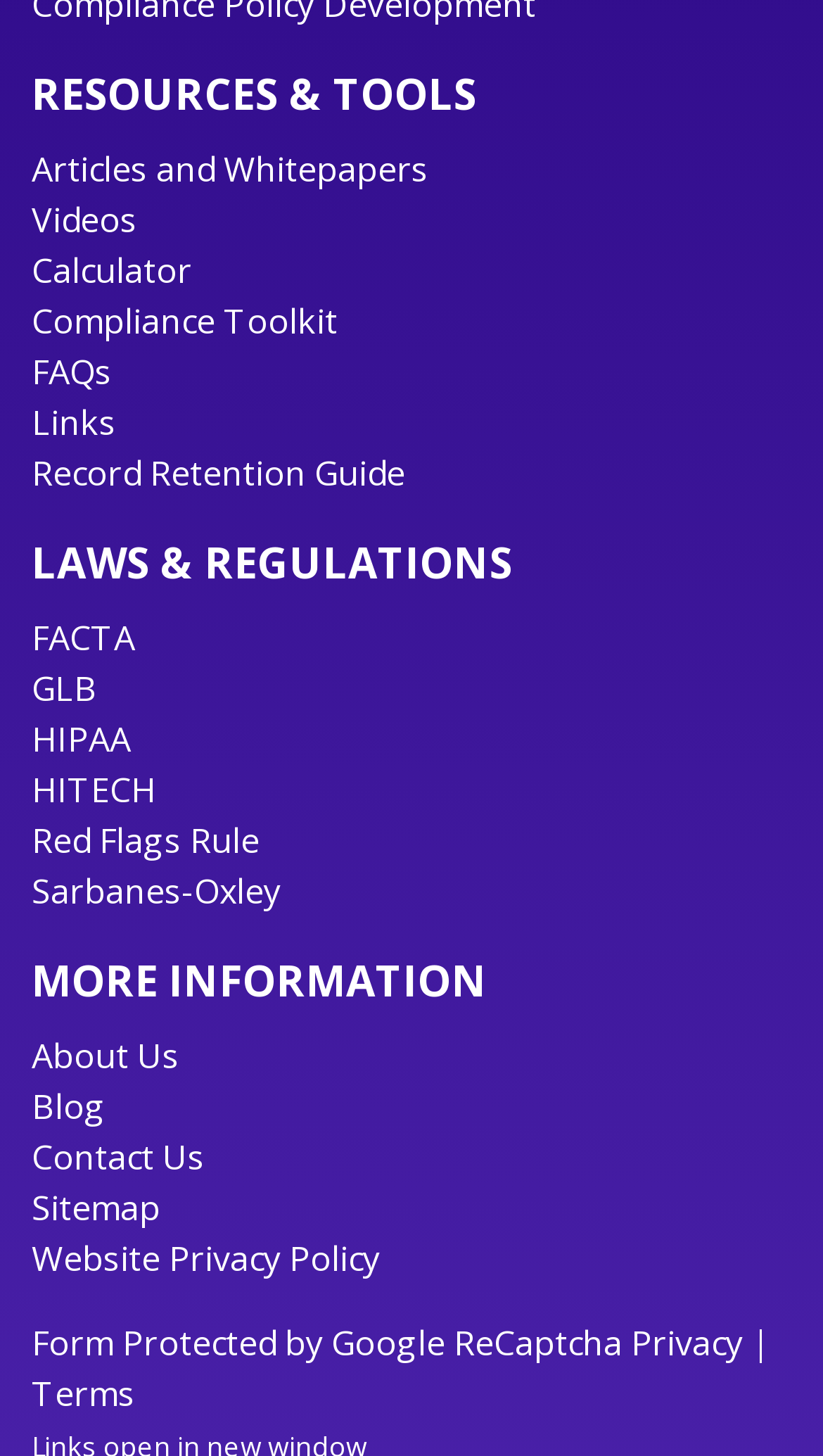Find the bounding box coordinates of the element I should click to carry out the following instruction: "Learn about FACTA".

[0.038, 0.422, 0.164, 0.454]